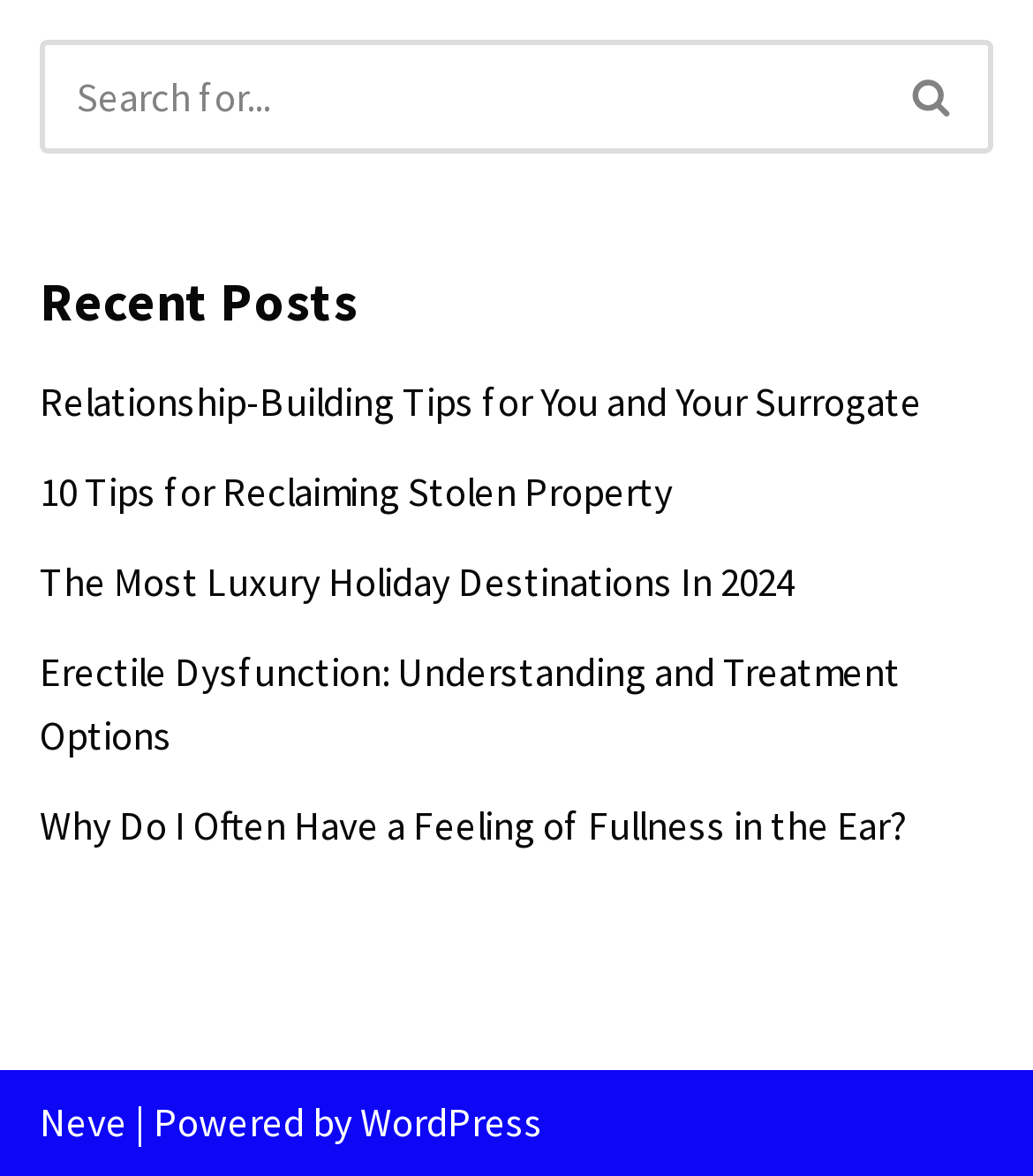Please identify the bounding box coordinates of the region to click in order to complete the task: "search for something". The coordinates must be four float numbers between 0 and 1, specified as [left, top, right, bottom].

[0.038, 0.034, 0.846, 0.131]